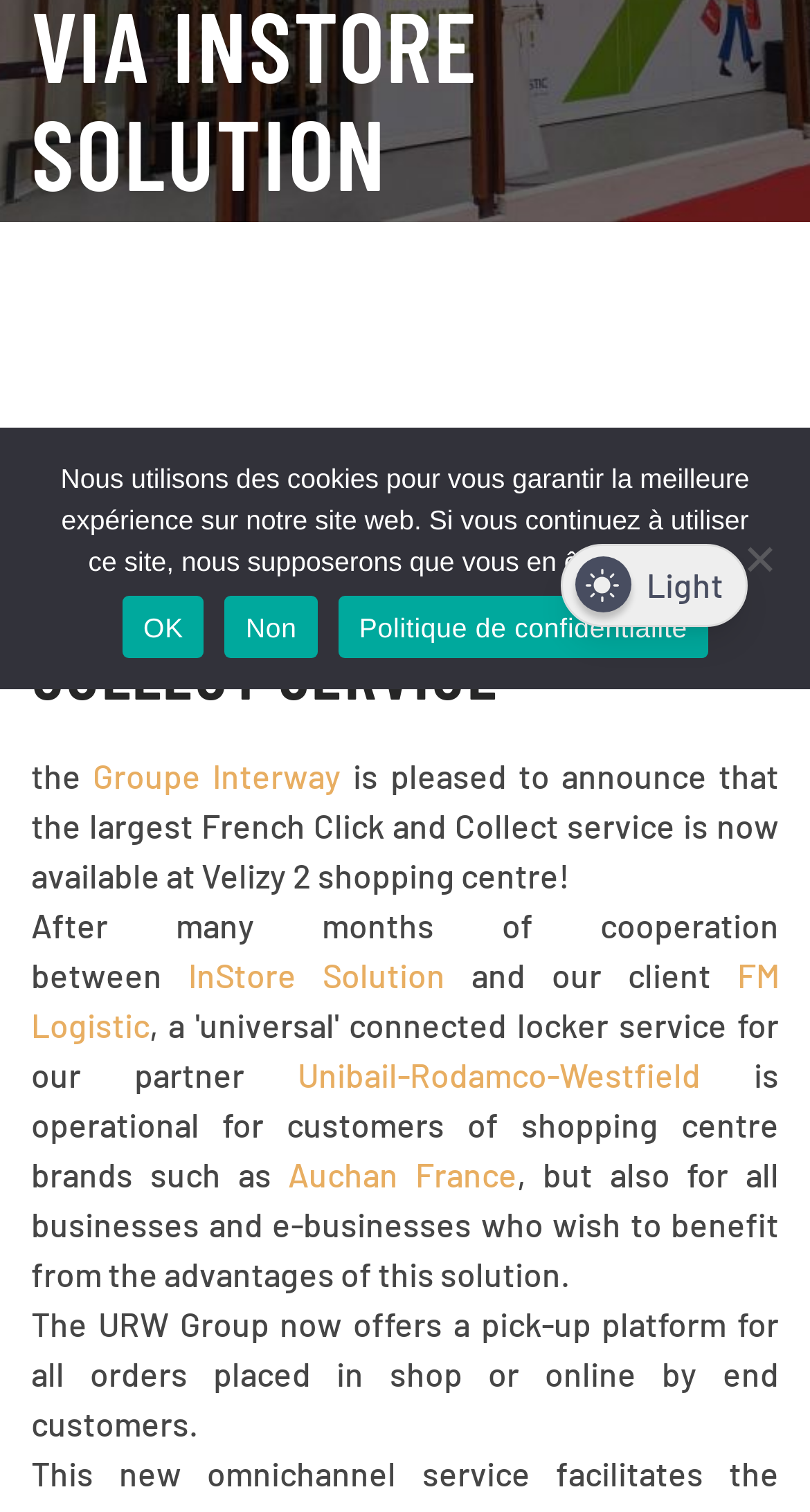Identify the bounding box coordinates for the UI element described as follows: OK. Use the format (top-left x, top-left y, bottom-right x, bottom-right y) and ensure all values are floating point numbers between 0 and 1.

[0.151, 0.394, 0.252, 0.435]